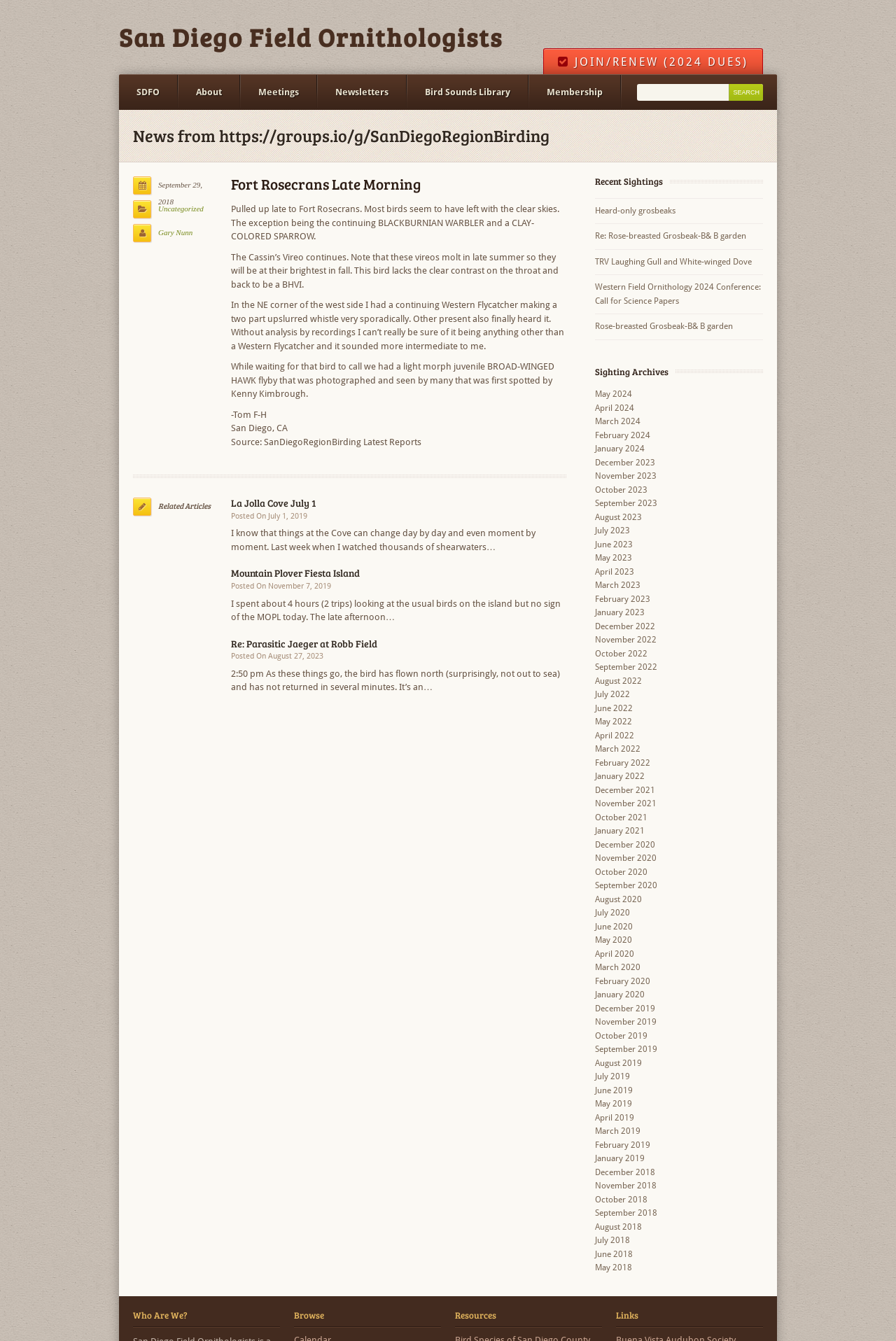Produce an extensive caption that describes everything on the webpage.

This webpage is about the San Diego Field Ornithologists, a group focused on bird watching and conservation. At the top of the page, there is a navigation menu with links to various sections, including "About", "Meetings", "Newsletters", and "Membership". On the top right, there is a search bar with a "Search" button.

Below the navigation menu, there is a section with a heading "News from https://groups.io/g/SanDiegoRegionBirding". This section contains a series of articles, each with a title, date, and author. The first article is titled "Fort Rosecrans Late Morning" and describes a bird watching trip to Fort Rosecrans, where several species of birds were spotted, including a Blackburnian Warbler and a Clay-colored Sparrow.

To the right of the article section, there is a complementary section with two headings: "Recent Sightings" and "Sighting Archives". The "Recent Sightings" section contains a list of links to recent bird sightings, while the "Sighting Archives" section contains a list of links to archived sightings organized by month and year, dating back to 2021.

Overall, the webpage appears to be a hub for bird enthusiasts in the San Diego area to share information and reports about bird sightings and conservation efforts.